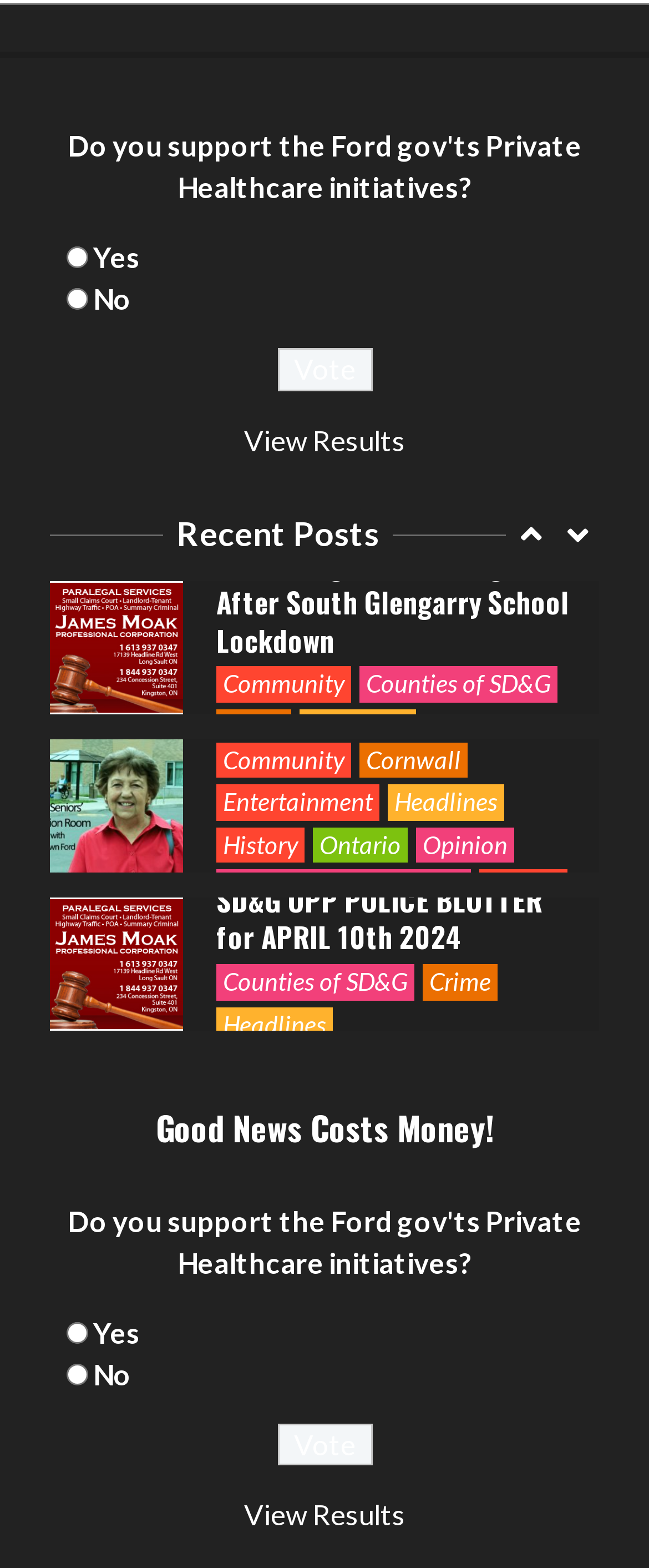Point out the bounding box coordinates of the section to click in order to follow this instruction: "Read Recent Posts".

[0.077, 0.326, 0.779, 0.355]